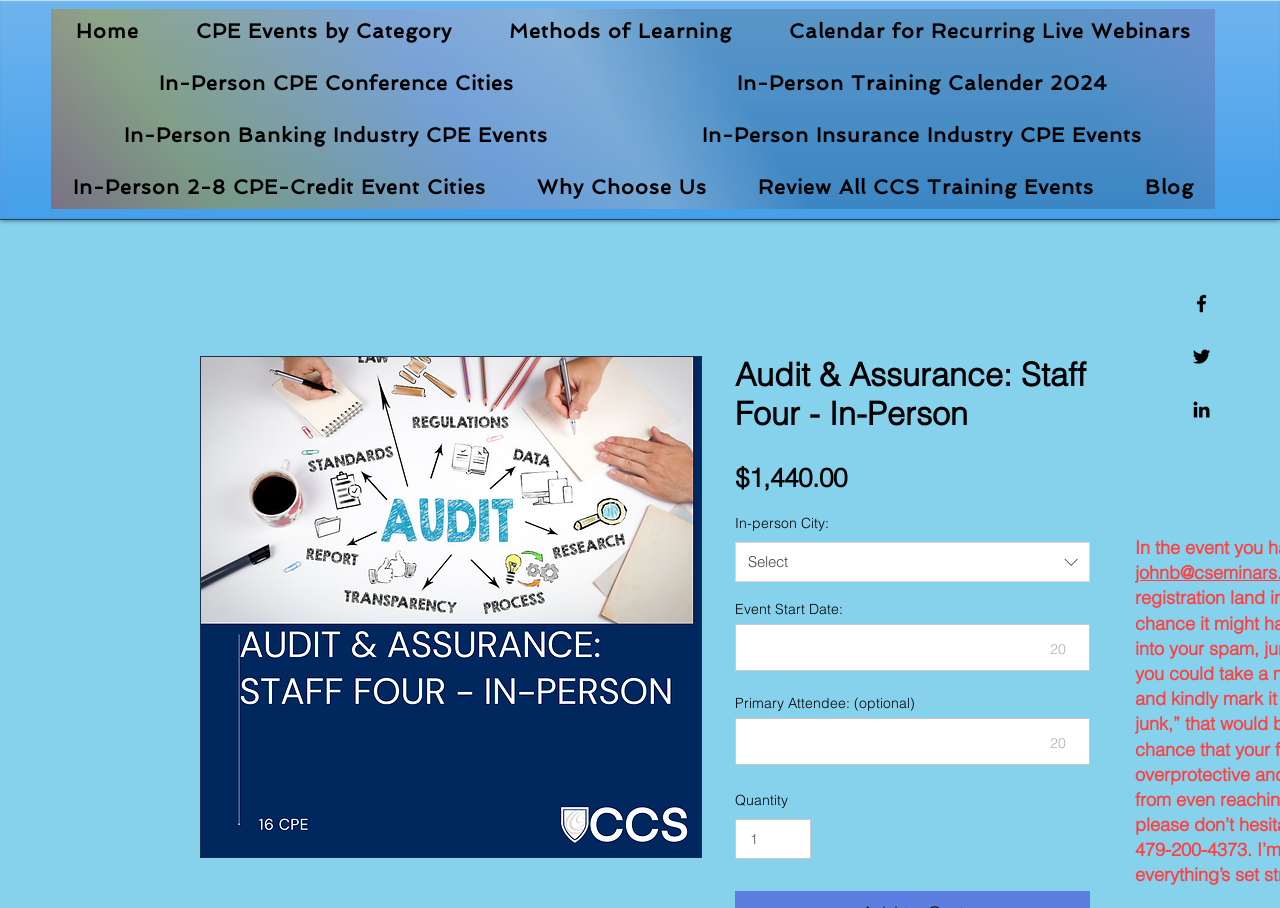What is the price of the Audit & Assurance event?
Based on the screenshot, answer the question with a single word or phrase.

$1,440.00